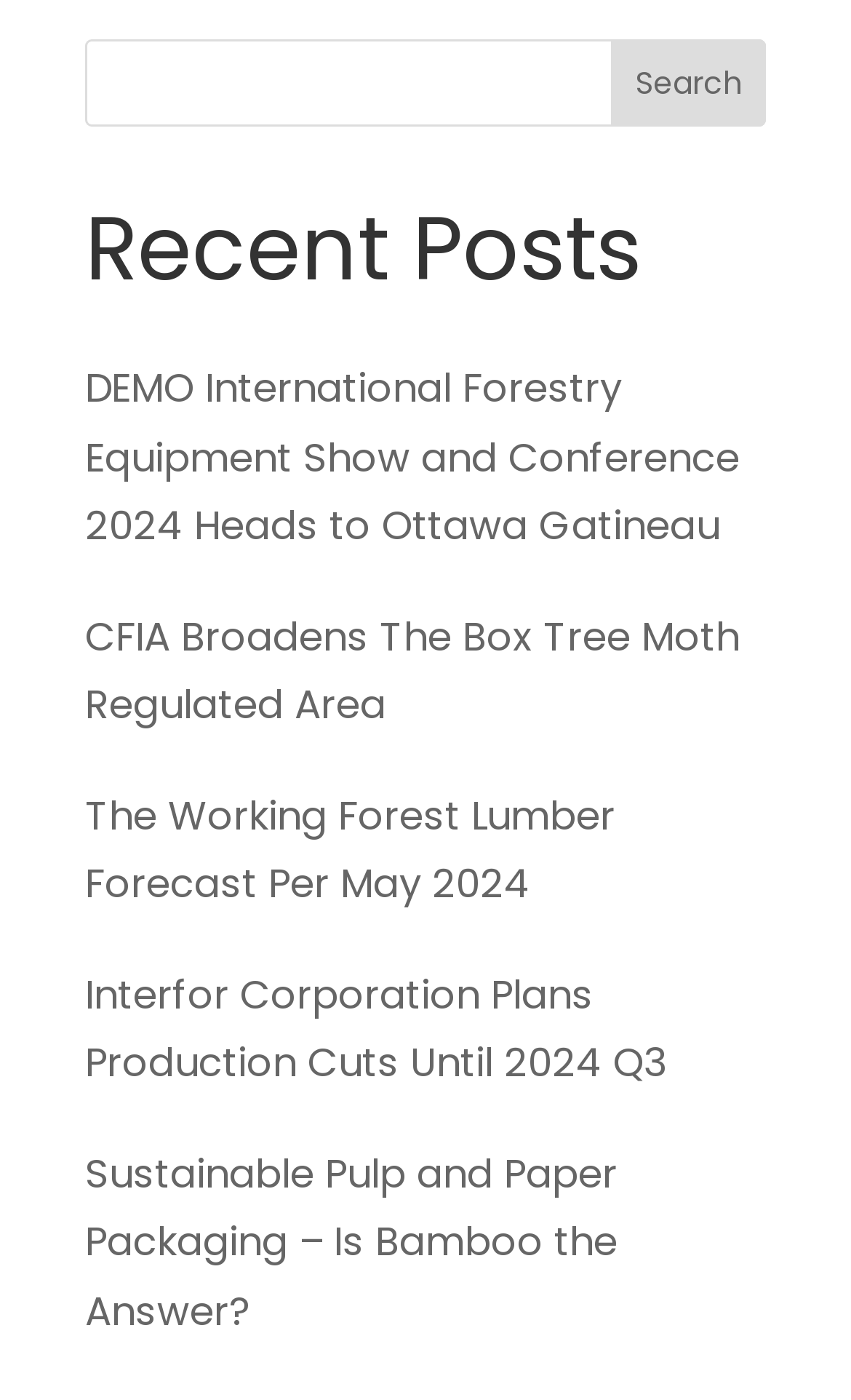Answer the following in one word or a short phrase: 
How many recent posts are displayed?

5